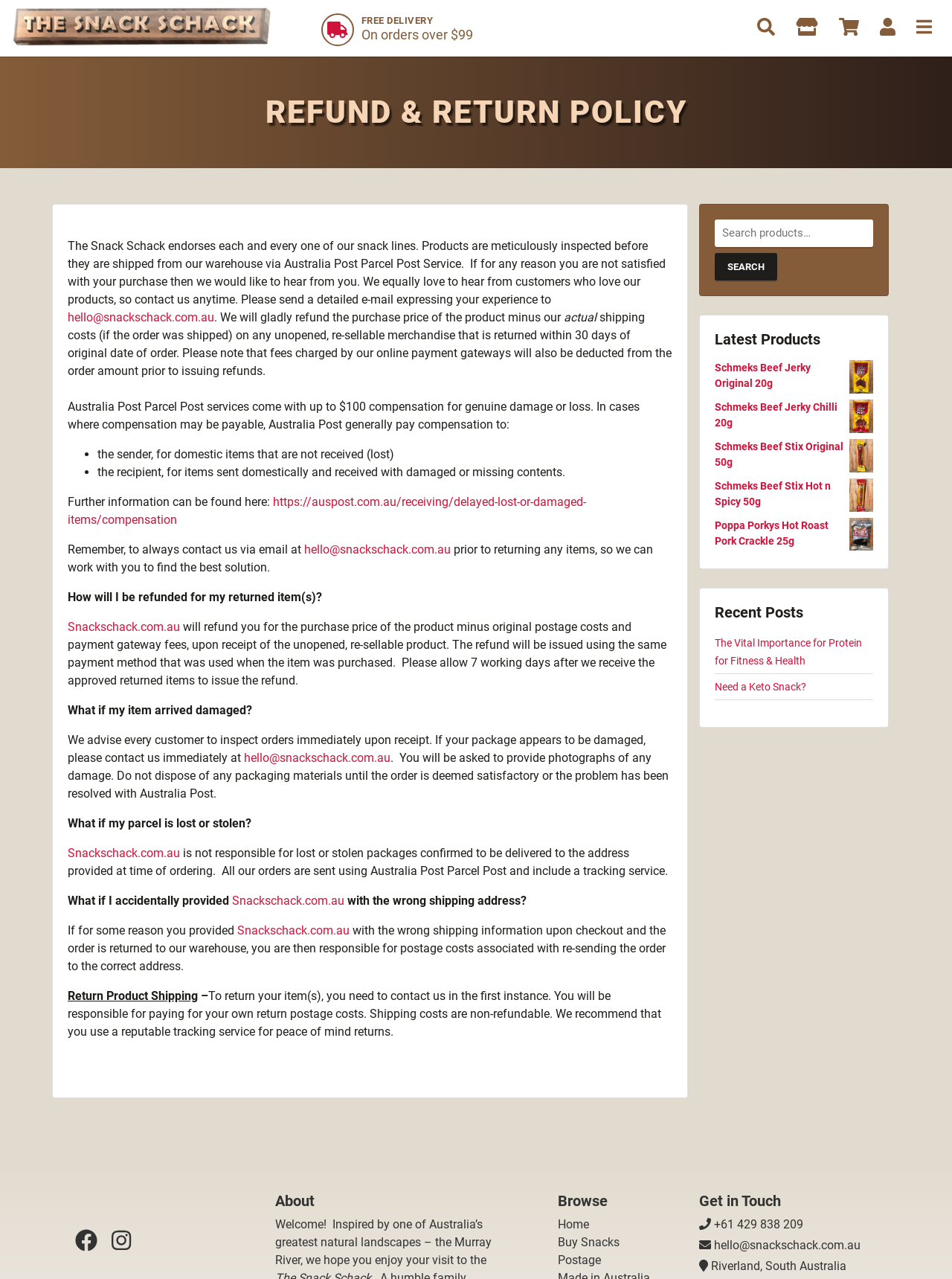Please provide a one-word or short phrase answer to the question:
What is the name of the region where The Snack Schack is located?

Riverland, South Australia